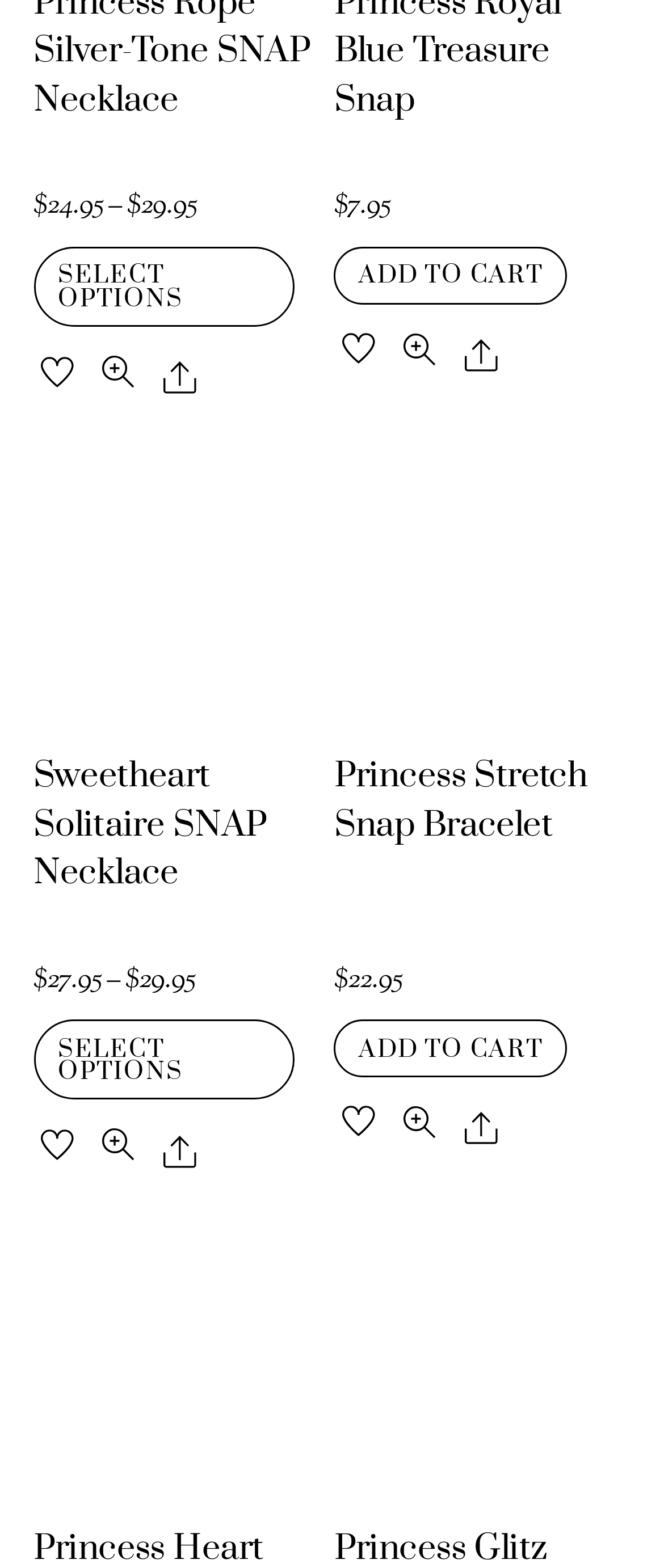What is the name of the first product?
Provide a fully detailed and comprehensive answer to the question.

I looked at the text next to the first product image and found that the name of the product is 'Princess Rope Silver-Tone SNAP Necklace'.